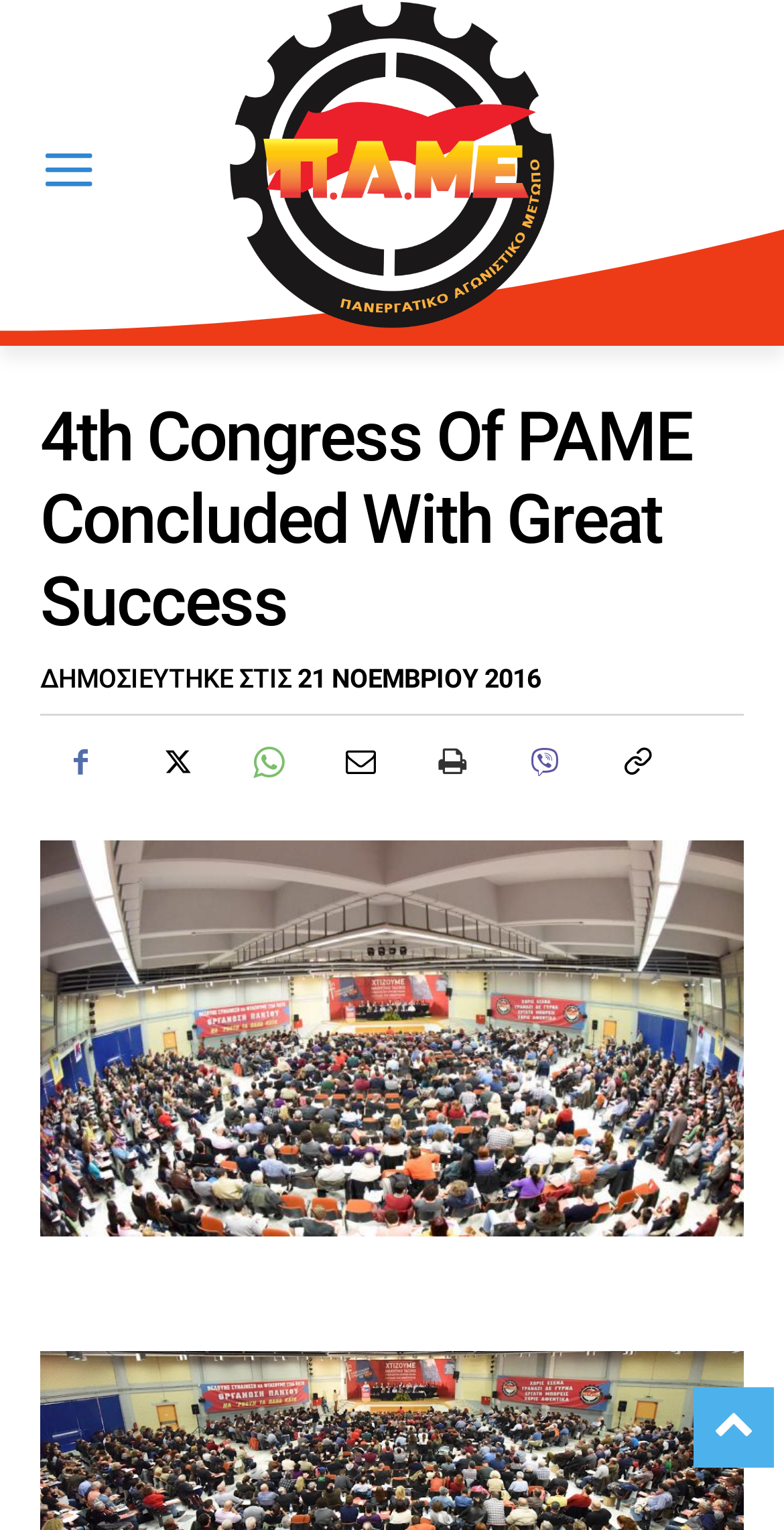What is the date of the 4th National Congress of PAME?
Please look at the screenshot and answer in one word or a short phrase.

21 ΝΟΕΜΒΡΙΟΥ 2016